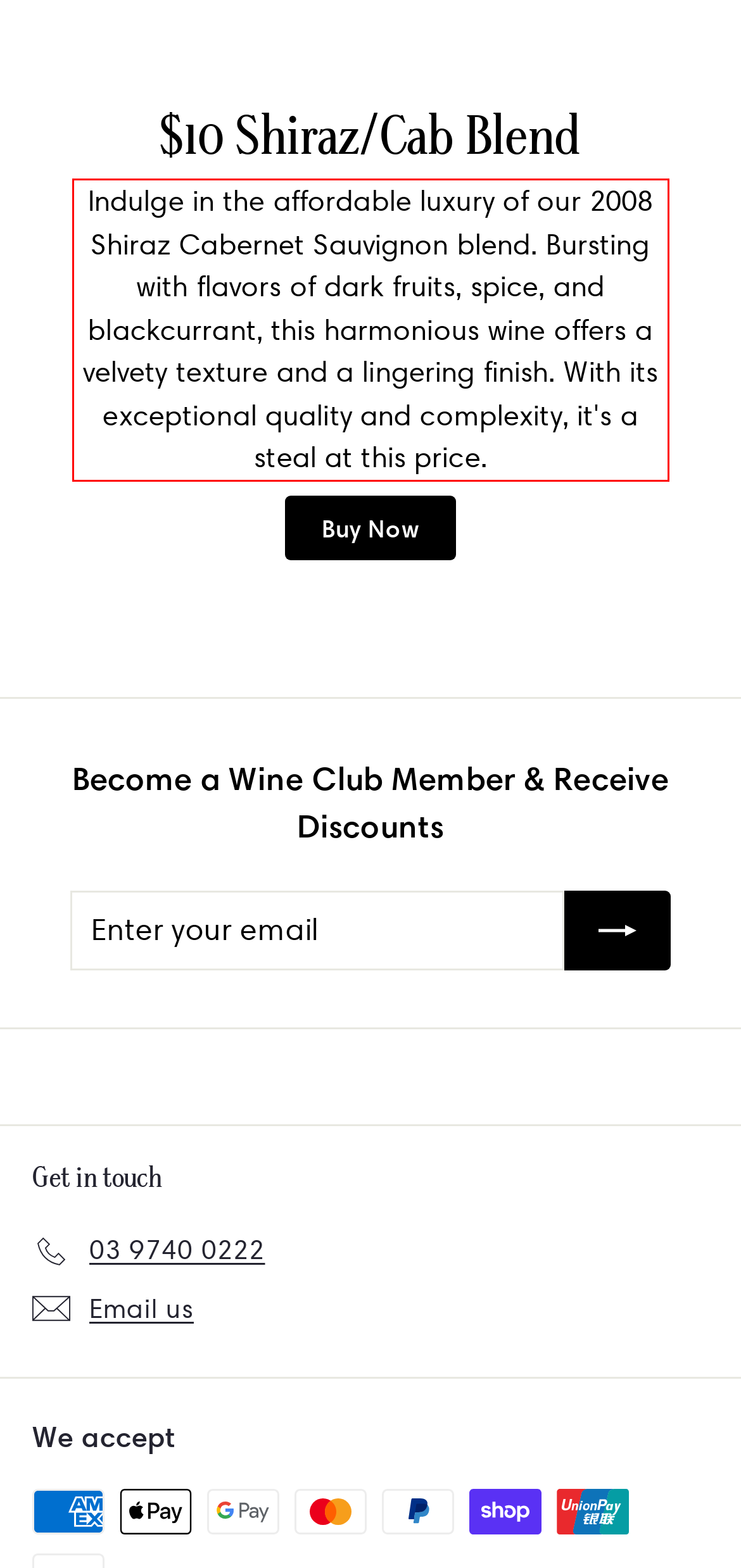You are given a screenshot of a webpage with a UI element highlighted by a red bounding box. Please perform OCR on the text content within this red bounding box.

Indulge in the affordable luxury of our 2008 Shiraz Cabernet Sauvignon blend. Bursting with flavors of dark fruits, spice, and blackcurrant, this harmonious wine offers a velvety texture and a lingering finish. With its exceptional quality and complexity, it's a steal at this price.